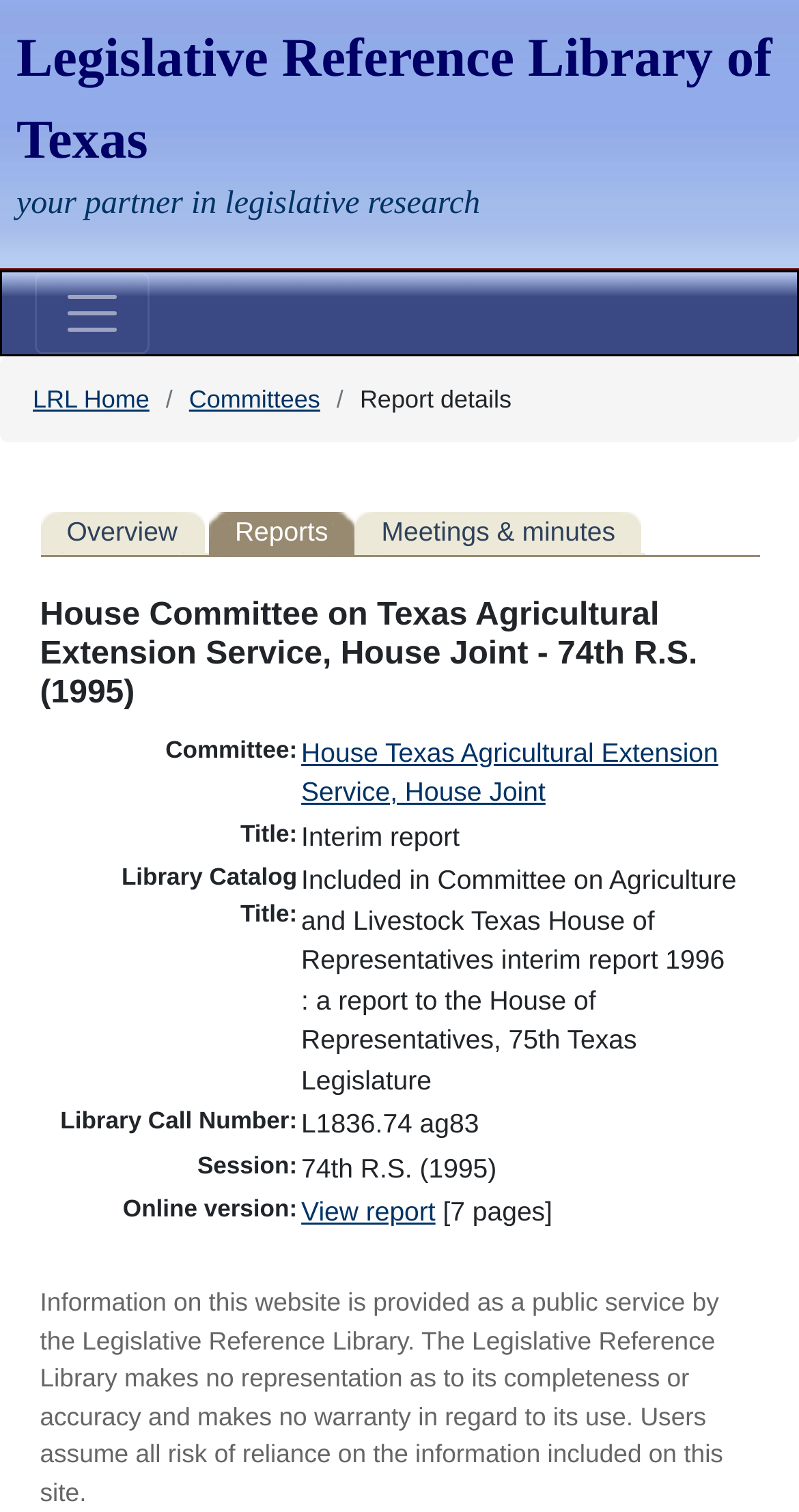Given the element description "Reports", identify the bounding box of the corresponding UI element.

[0.261, 0.339, 0.444, 0.365]